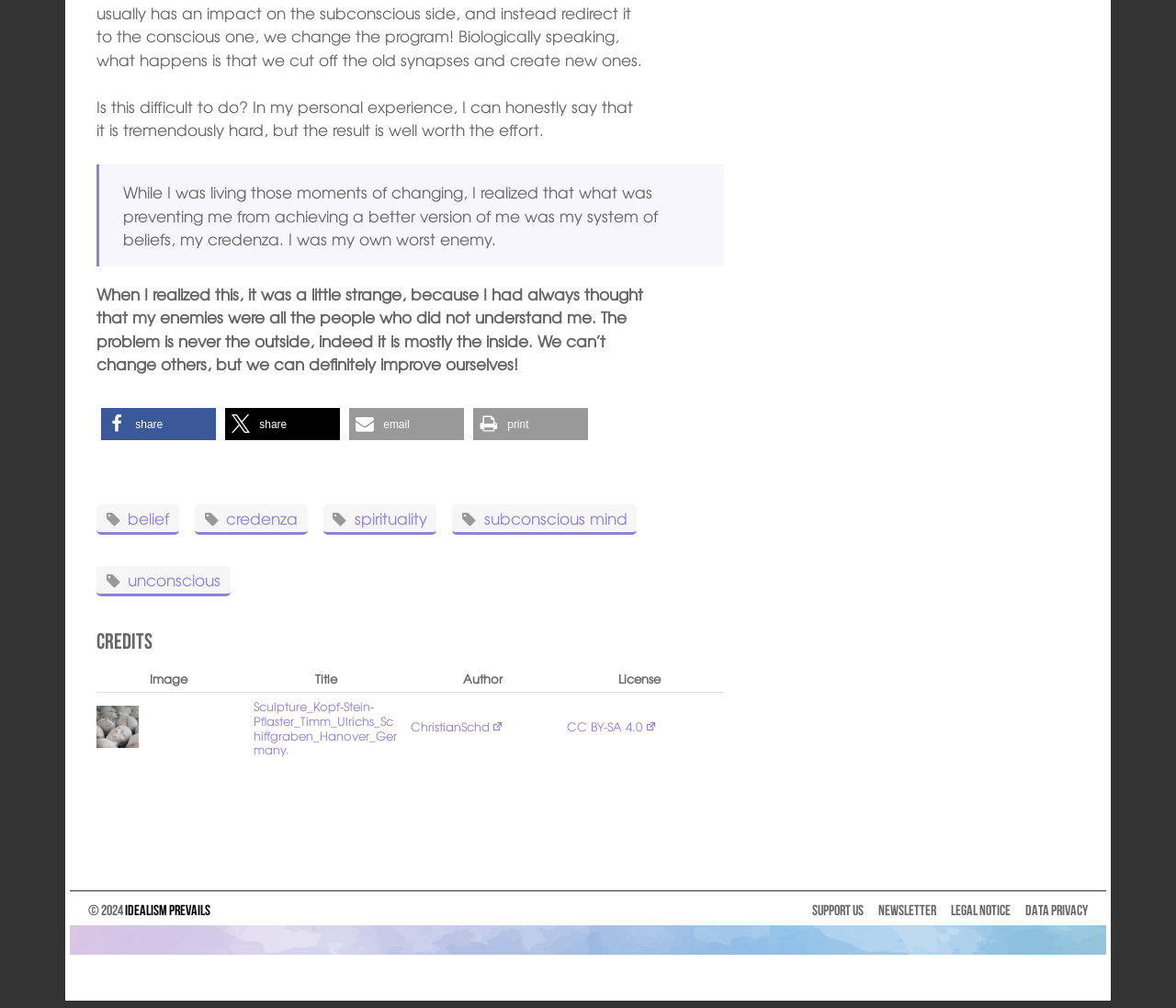What is the author of the sculpture?
From the screenshot, provide a brief answer in one word or phrase.

ChristianSchd